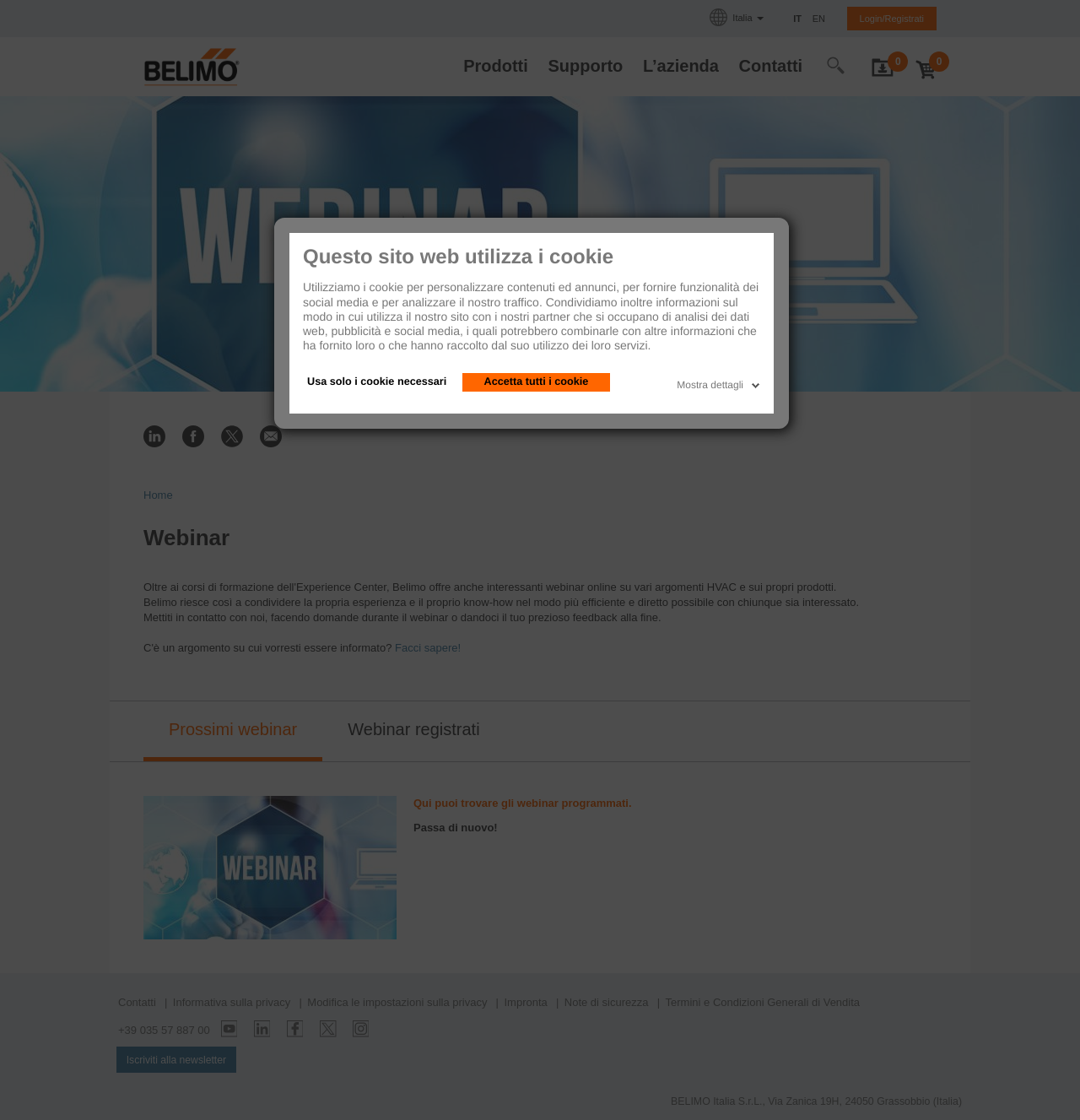What languages are available on the website?
Look at the image and answer the question with a single word or phrase.

IT and EN